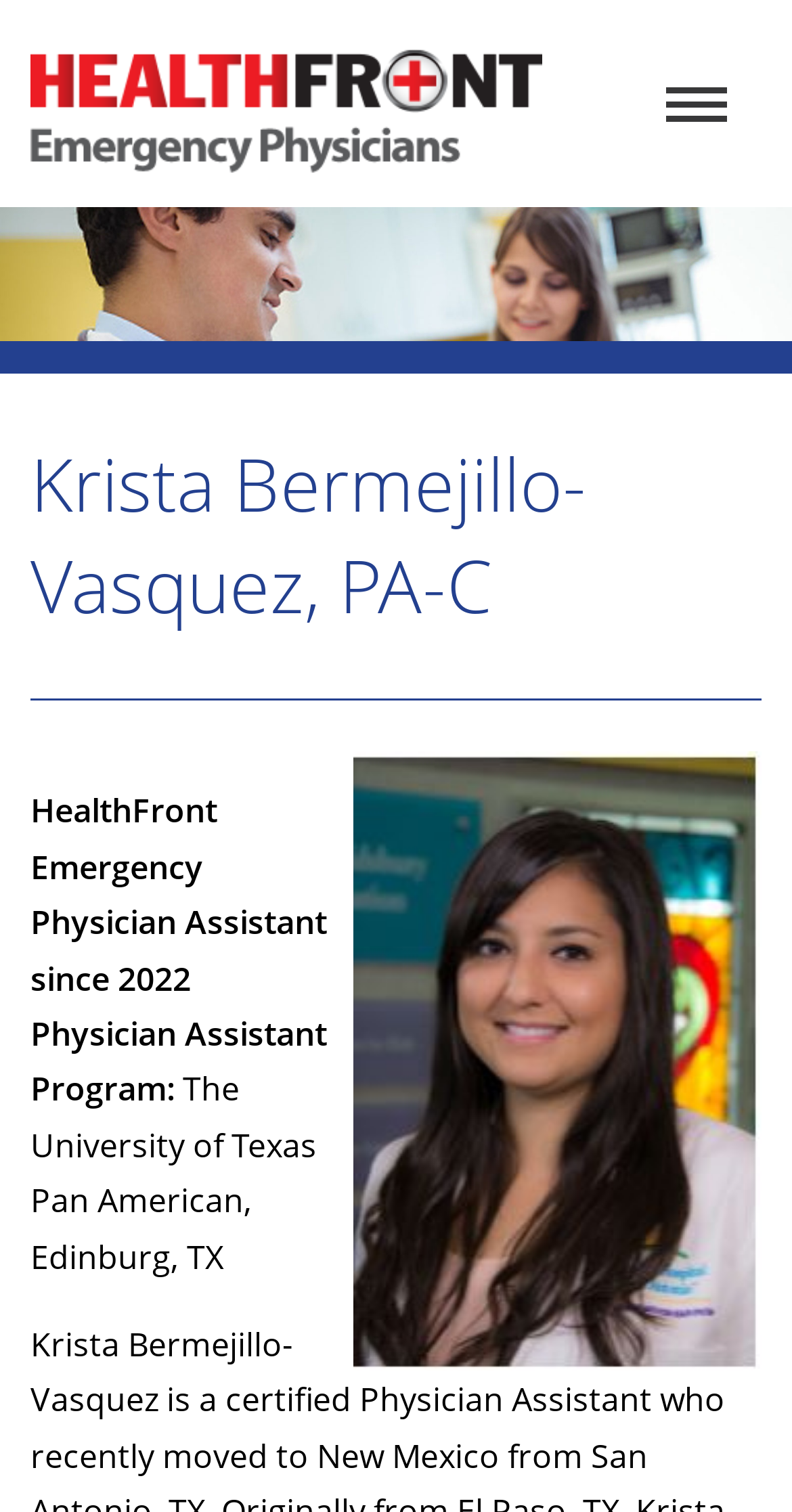How many images are on the webpage?
Using the image as a reference, answer the question with a short word or phrase.

2